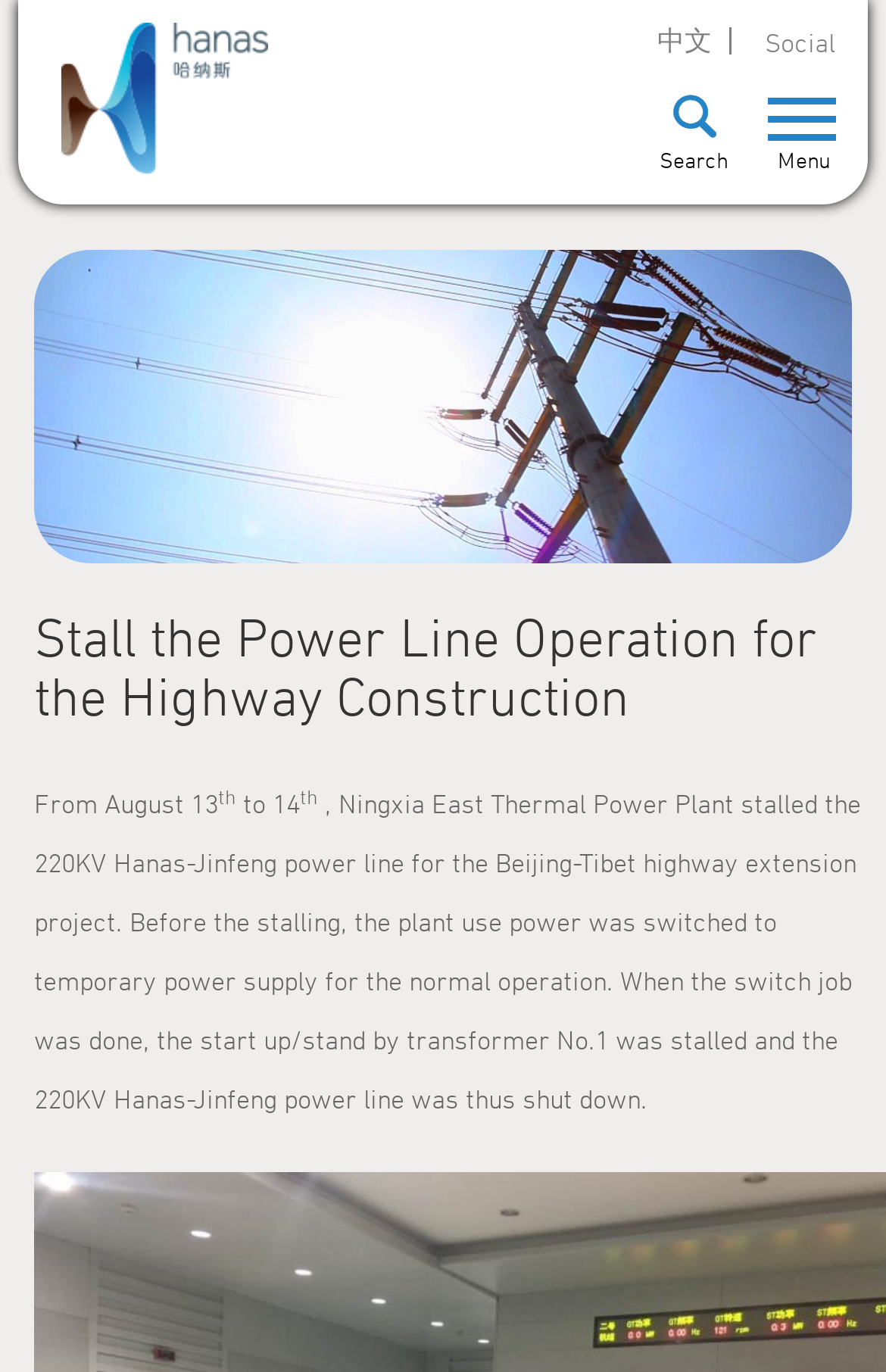Answer the following in one word or a short phrase: 
What is the name of the group?

Hanas Group